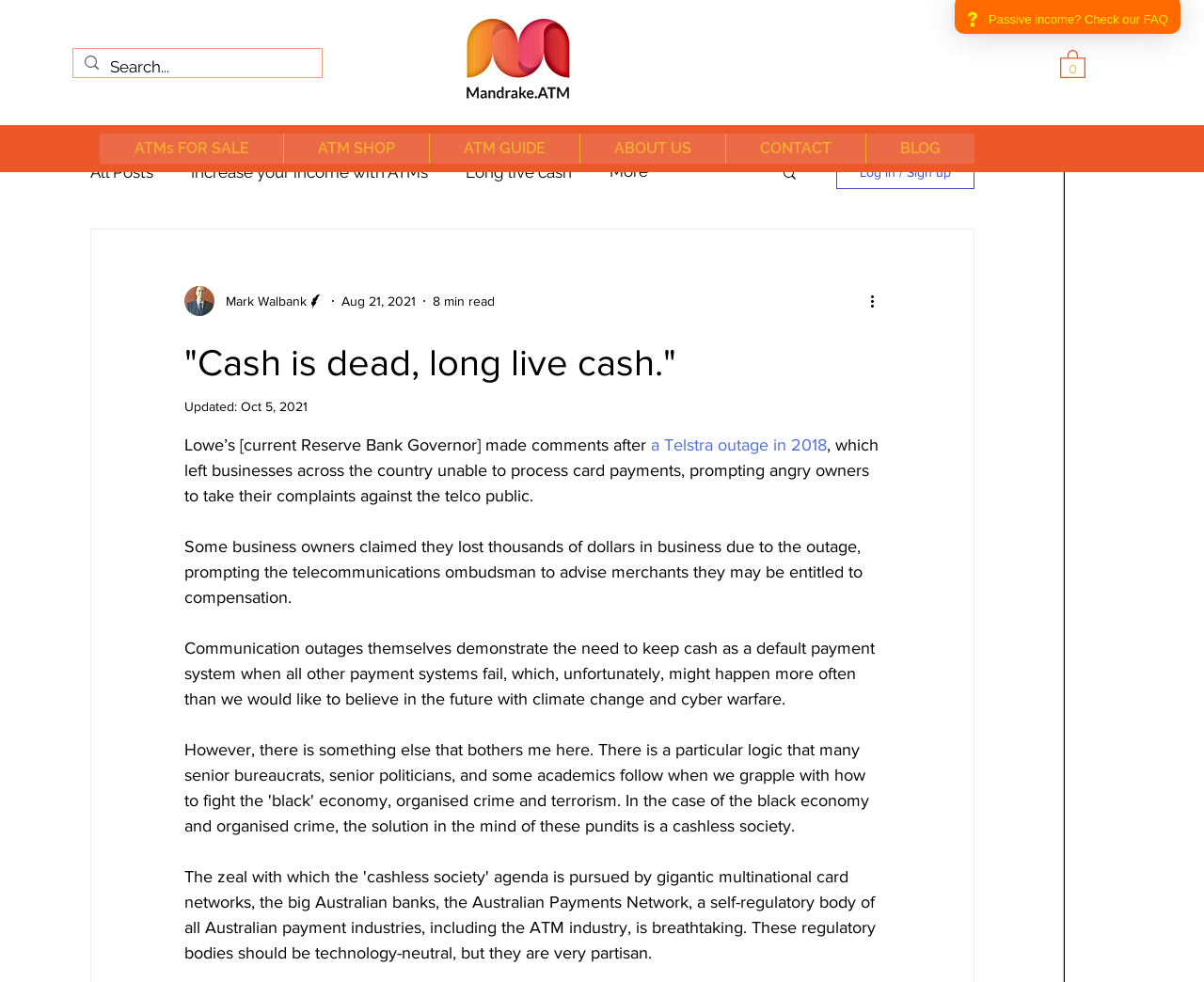What is the headline of the webpage?

"Cash is dead, long live cash."